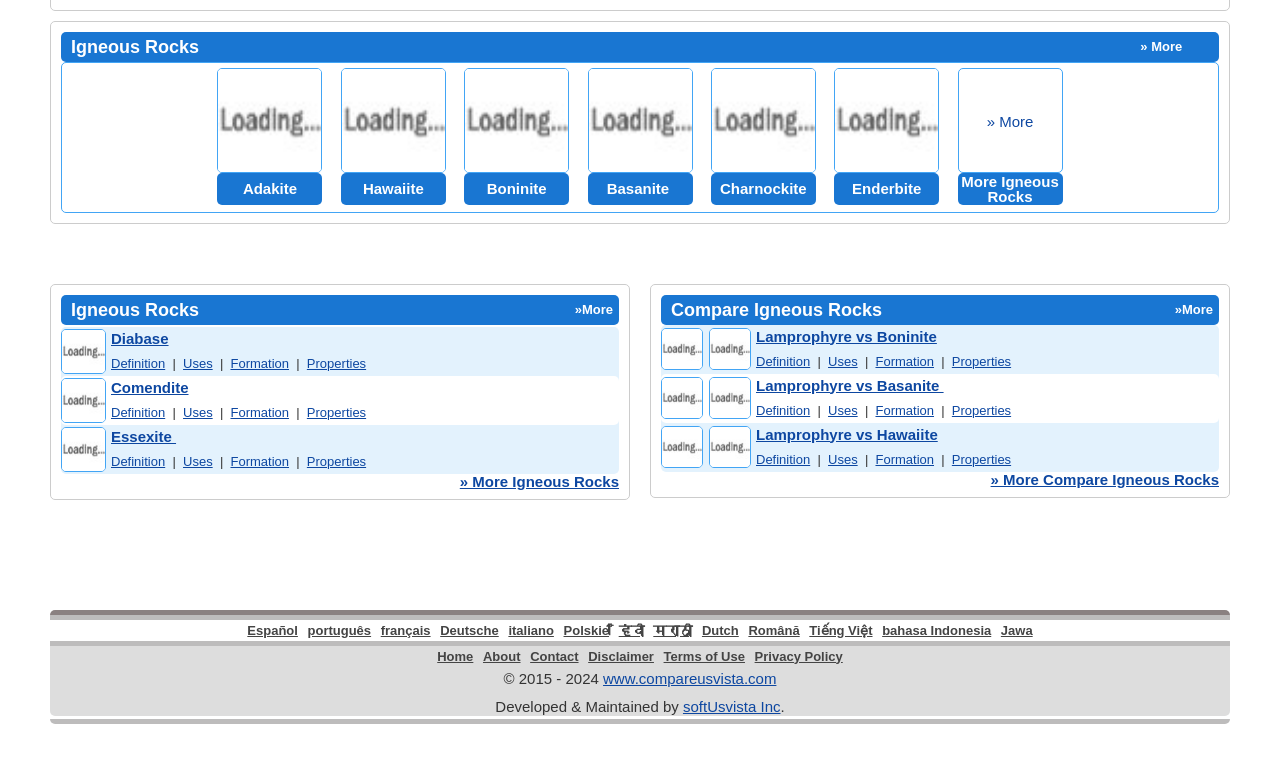Please identify the bounding box coordinates of the clickable area that will fulfill the following instruction: "Go to Home page". The coordinates should be in the format of four float numbers between 0 and 1, i.e., [left, top, right, bottom].

None